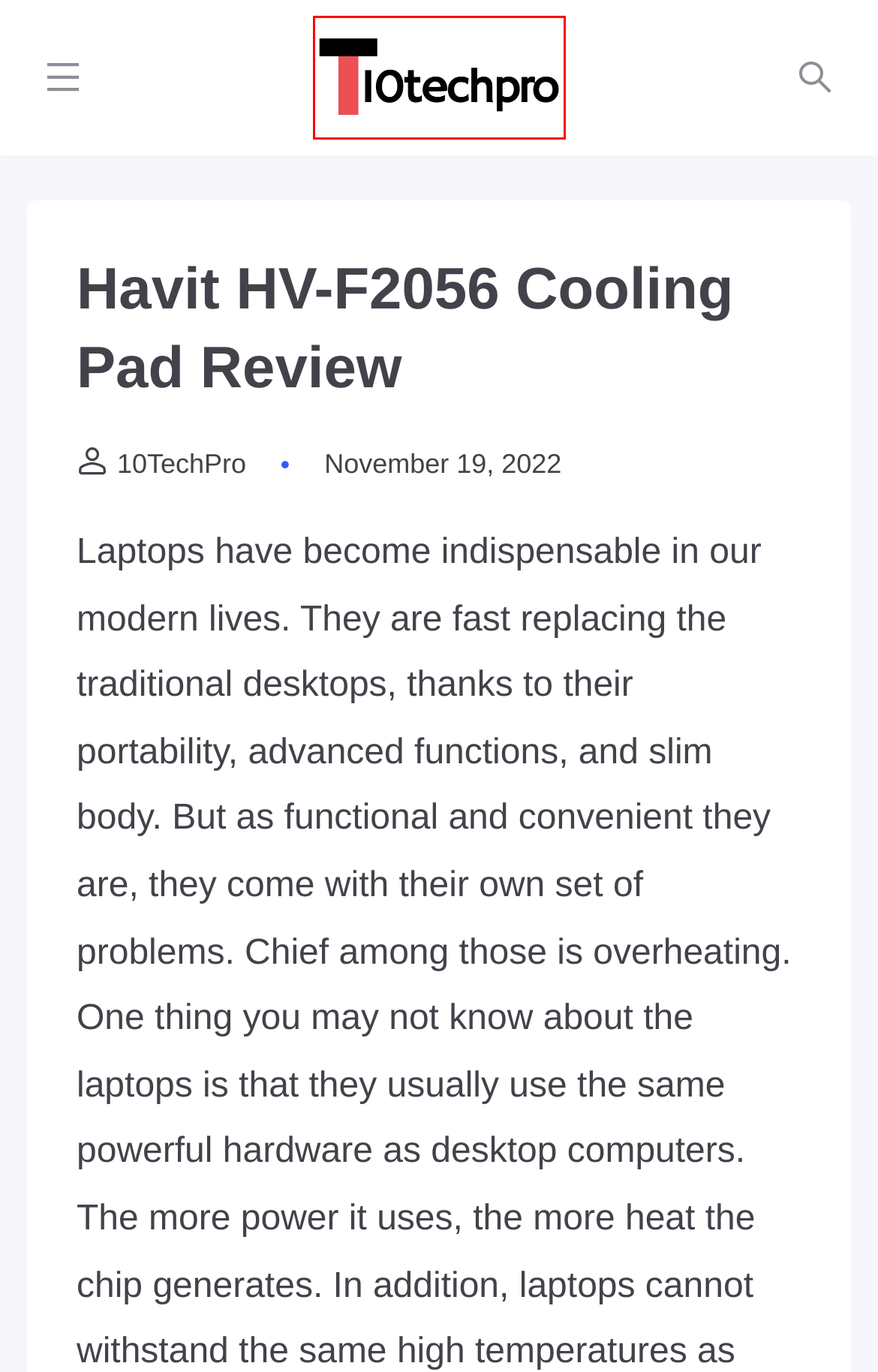Consider the screenshot of a webpage with a red bounding box and select the webpage description that best describes the new page that appears after clicking the element inside the red box. Here are the candidates:
A. ABOUT - 10TechPro
B. Best Bluetooth Speakerphone for Home Office In 2024 - 10TechPro
C. POST CONTRIBUTION - 10TechPro
D. CONTACT - 10TechPro
E. 10TechPro - Top rated Techs, Products and Reviews
F. 10TechPro, Author at 10TechPro
G. KNOWLEDGE GUIDE Archives - 10TechPro
H. Terms of Services - 10TechPro

E